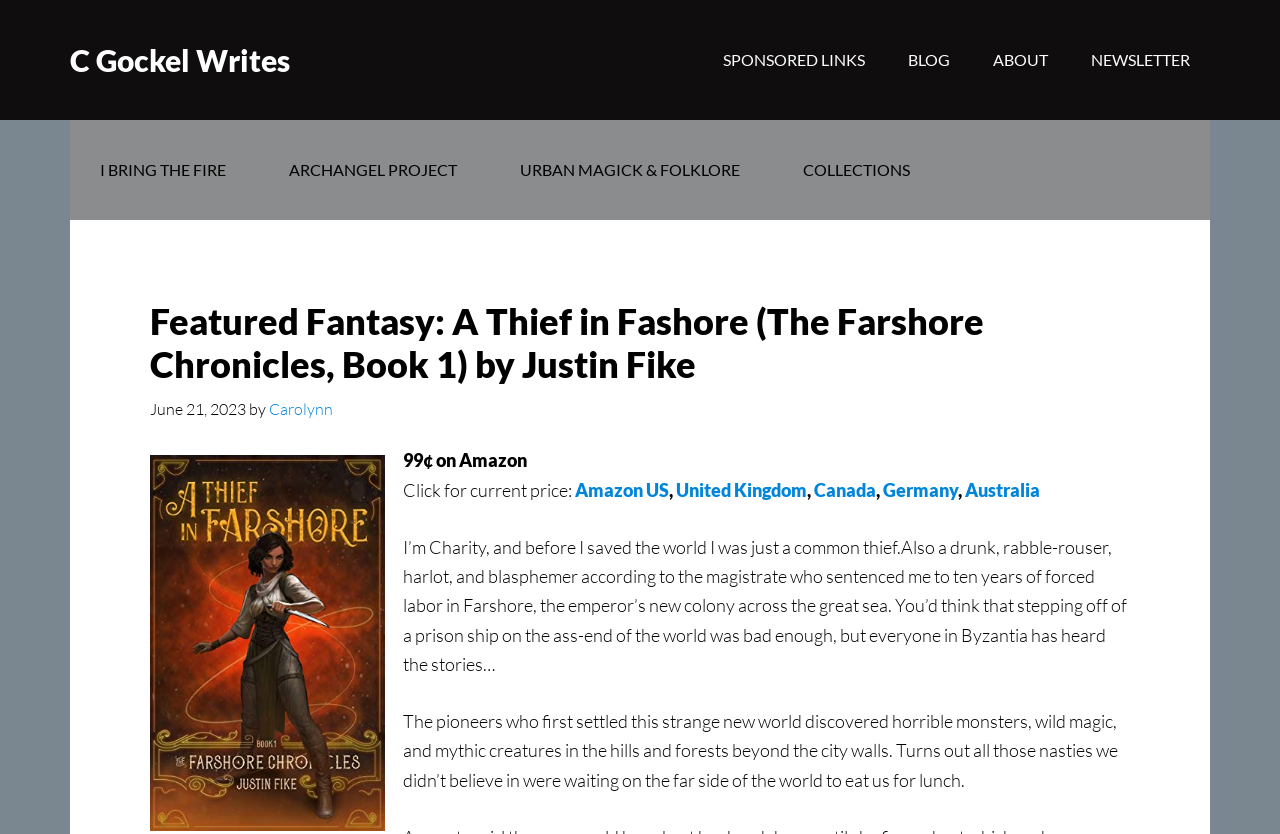Provide an in-depth caption for the webpage.

This webpage is about a book titled "A Thief in Fashore (The Farshore Chronicles, Book 1)" by Justin Fike. At the top, there is a navigation bar with links to "C Gockel Writes", "Main", and "Secondary" sections. The "Main" section has links to "SPONSORED LINKS", "BLOG", "ABOUT", and "NEWSLETTER". The "Secondary" section has links to "I BRING THE FIRE", "ARCHANGEL PROJECT", "URBAN MAGICK & FOLKLORE", and "COLLECTIONS".

Below the navigation bar, there is a header section with a heading that displays the book title. Next to the heading, there is a time element showing the date "June 21, 2023". Below the heading, there is a link to "Carolynn".

On the left side of the page, there is a figure, likely a book cover image. To the right of the figure, there is a section with text "99¢ on Amazon" and a call-to-action to "Click for current price:". Below this, there are links to various Amazon stores, including "Amazon US", "United Kingdom", "Canada", "Germany", and "Australia".

Below the Amazon links, there is a long paragraph of text that describes the book's plot. The text introduces the protagonist, Charity, who was a thief and is now sentenced to forced labor in a new colony. The story takes place in a world with monsters, magic, and mythic creatures.